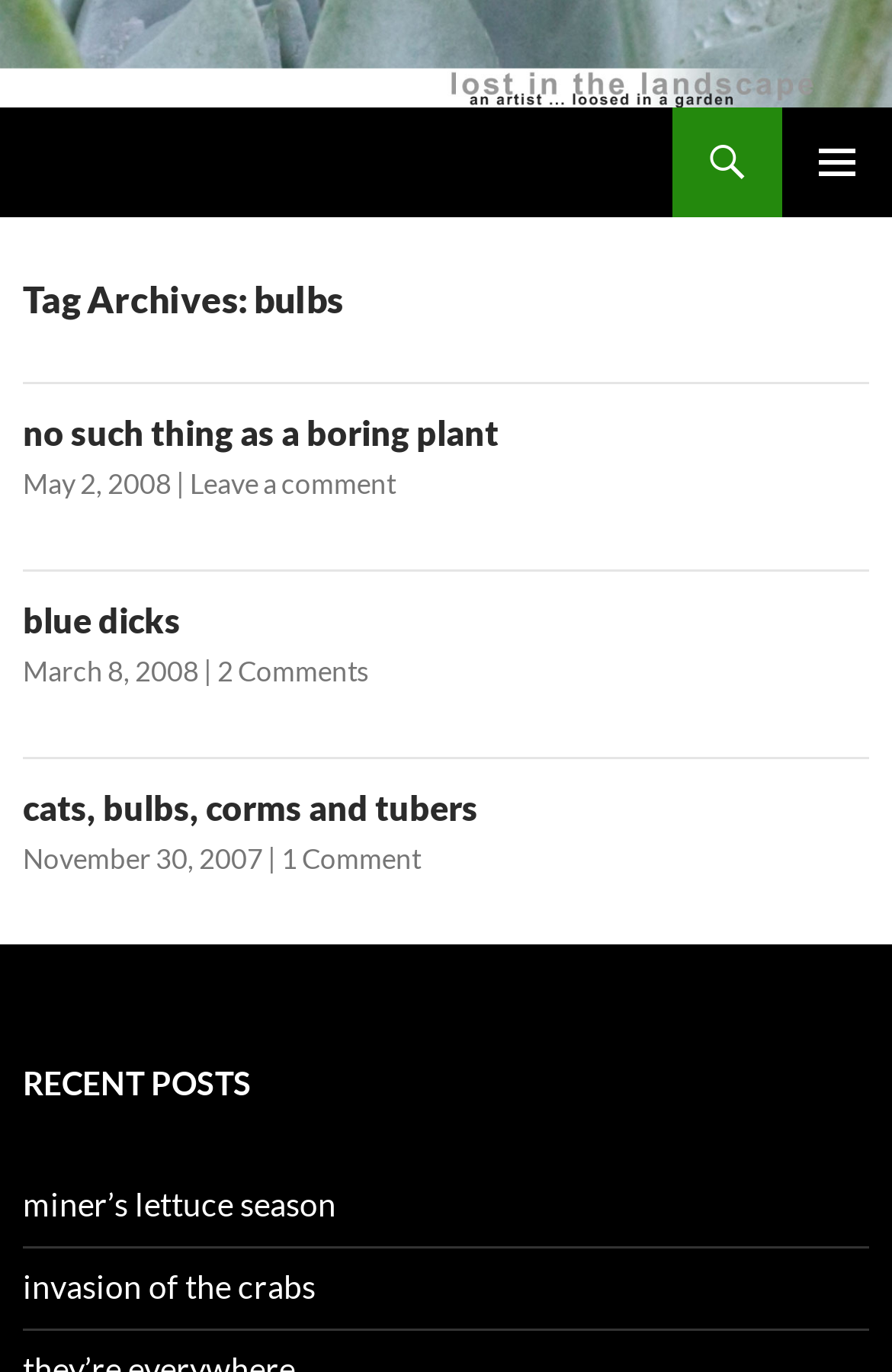What is the title of the first article?
Give a single word or phrase answer based on the content of the image.

no such thing as a boring plant